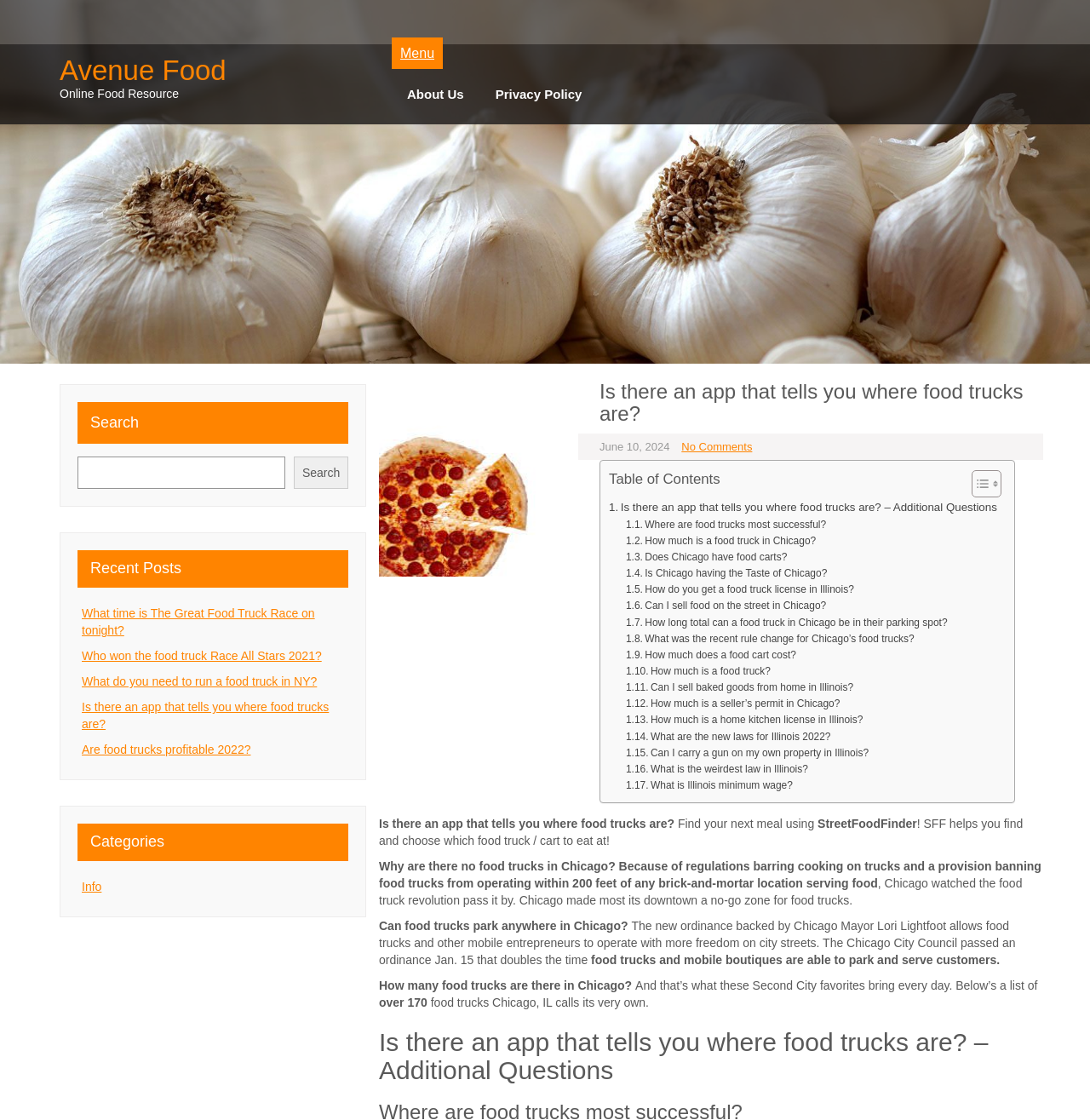Please identify the bounding box coordinates of the element I need to click to follow this instruction: "Explore categories".

[0.071, 0.735, 0.32, 0.769]